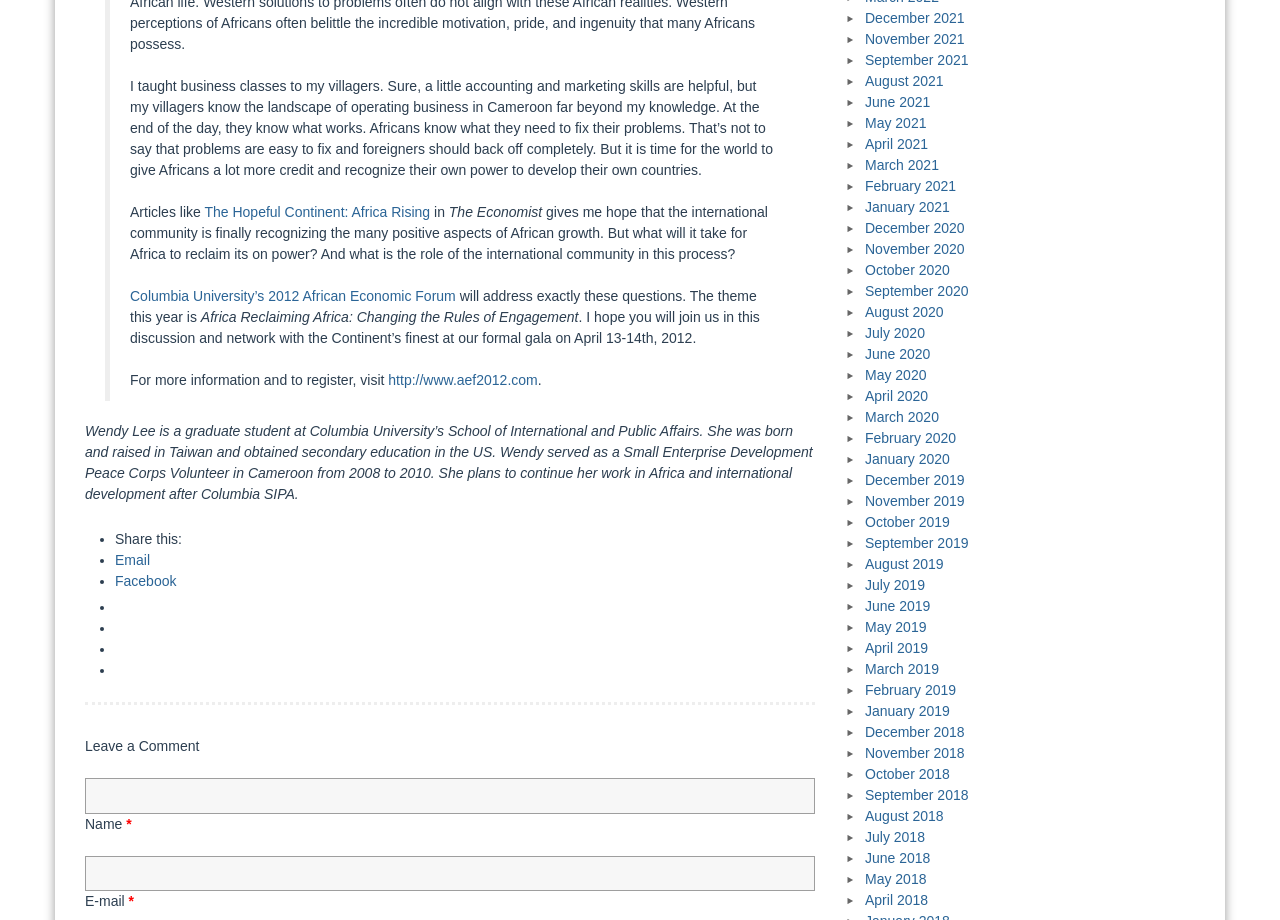From the element description: "May 2018", extract the bounding box coordinates of the UI element. The coordinates should be expressed as four float numbers between 0 and 1, in the order [left, top, right, bottom].

[0.676, 0.947, 0.724, 0.964]